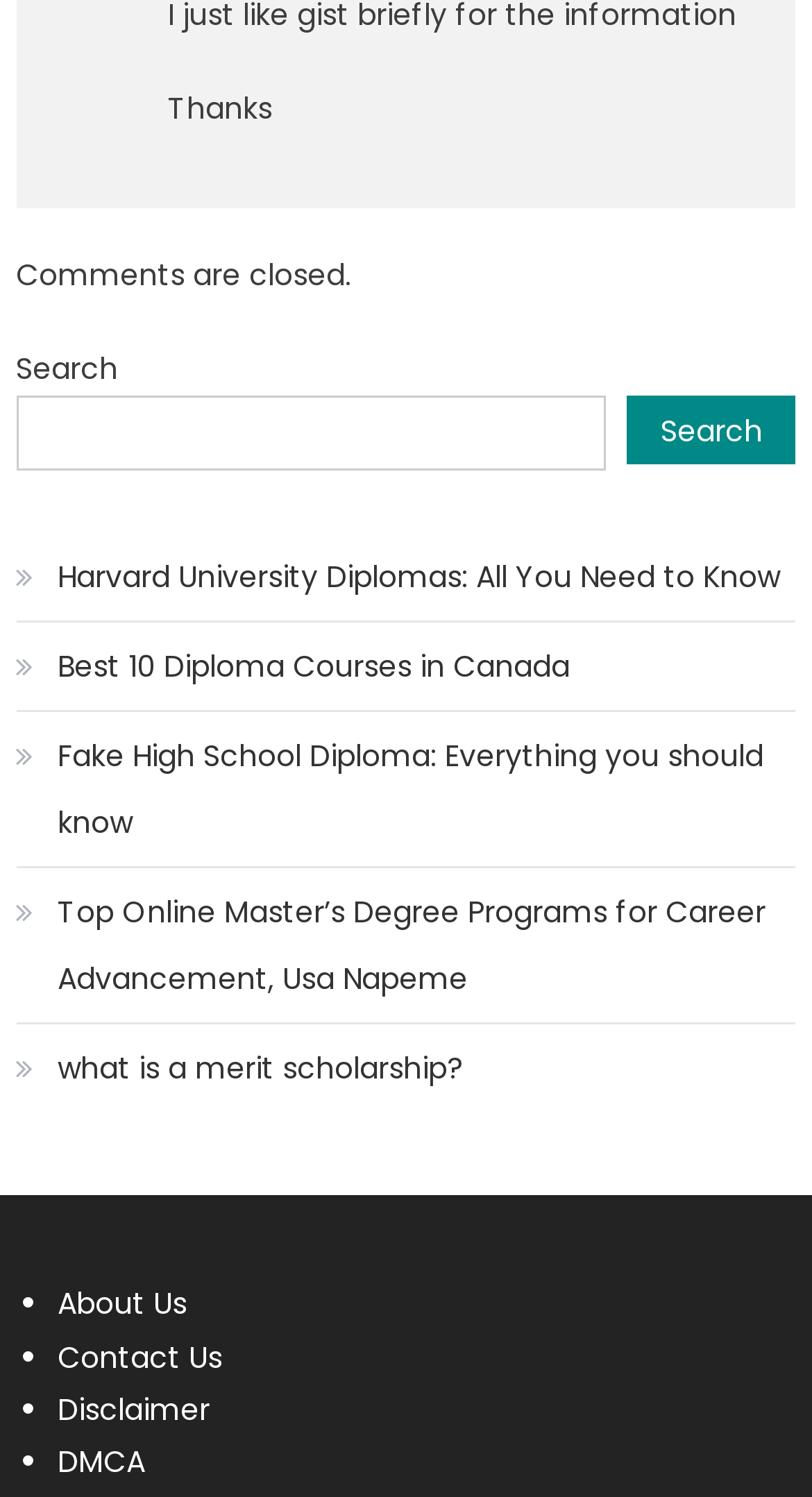Given the element description: "Disclaimer", predict the bounding box coordinates of this UI element. The coordinates must be four float numbers between 0 and 1, given as [left, top, right, bottom].

[0.071, 0.927, 0.258, 0.955]